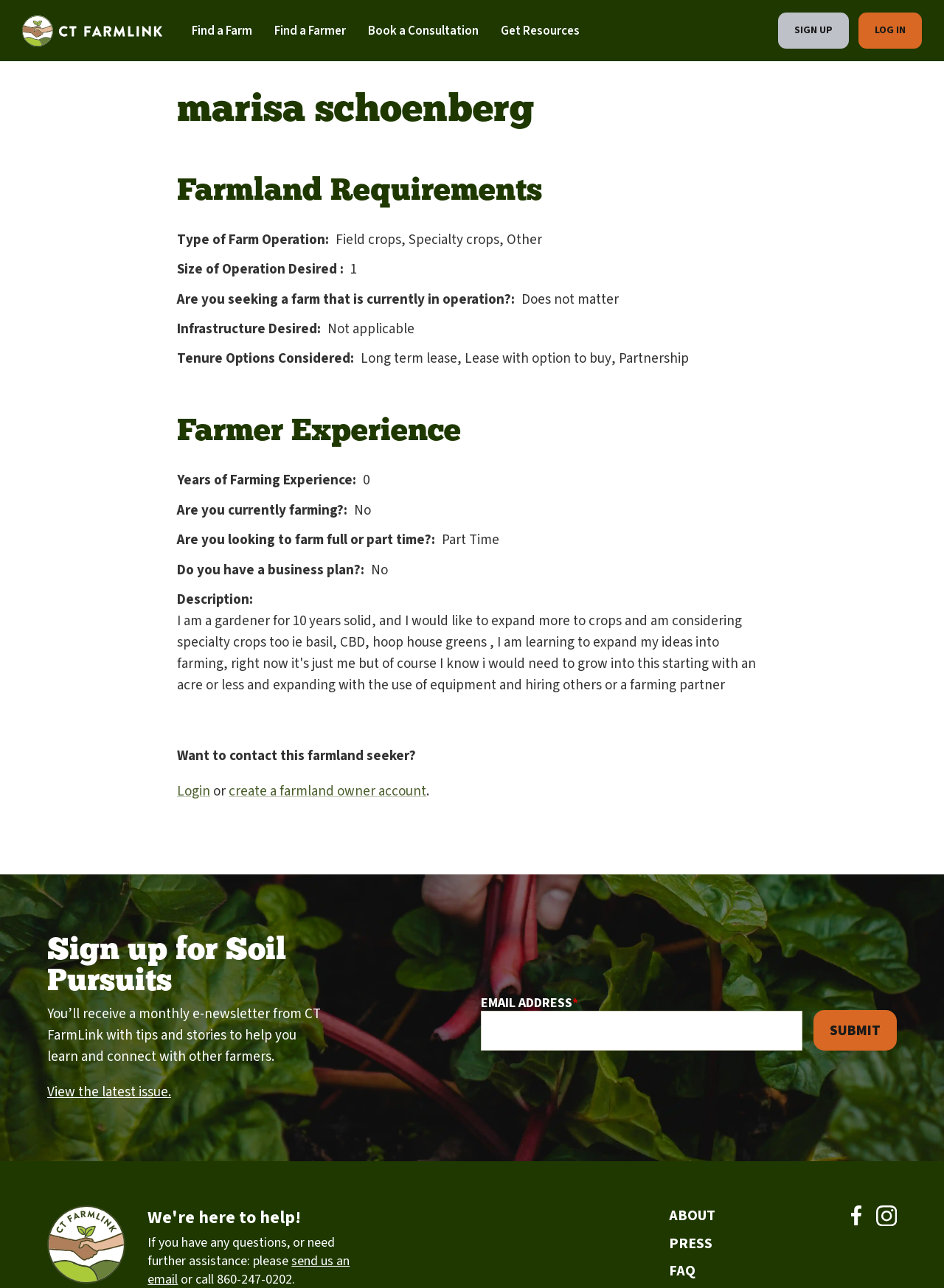Find the bounding box coordinates for the area that should be clicked to accomplish the instruction: "Click on the 'Submit' button".

[0.862, 0.784, 0.95, 0.815]